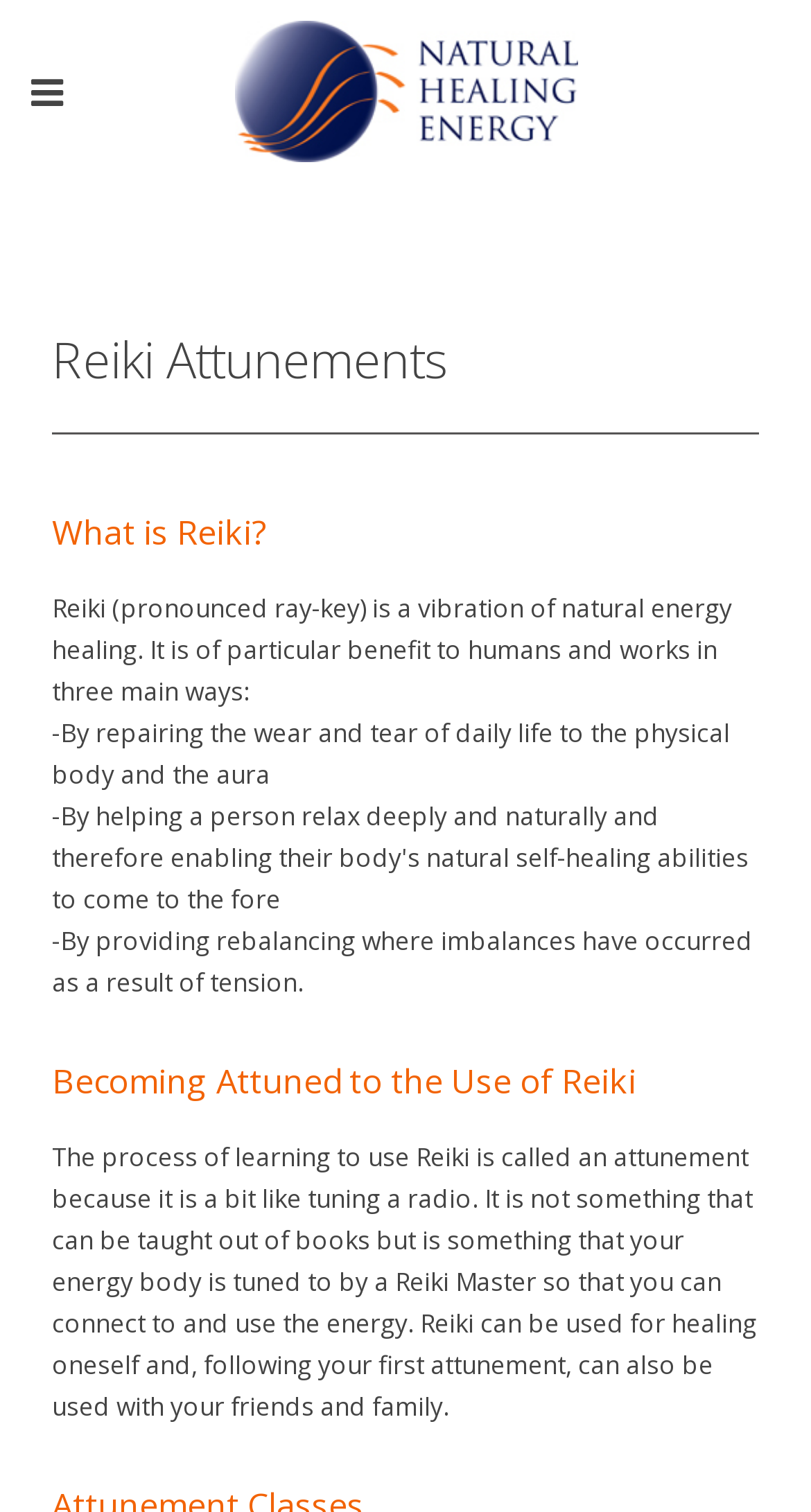What is the purpose of Reiki?
Provide a short answer using one word or a brief phrase based on the image.

Healing